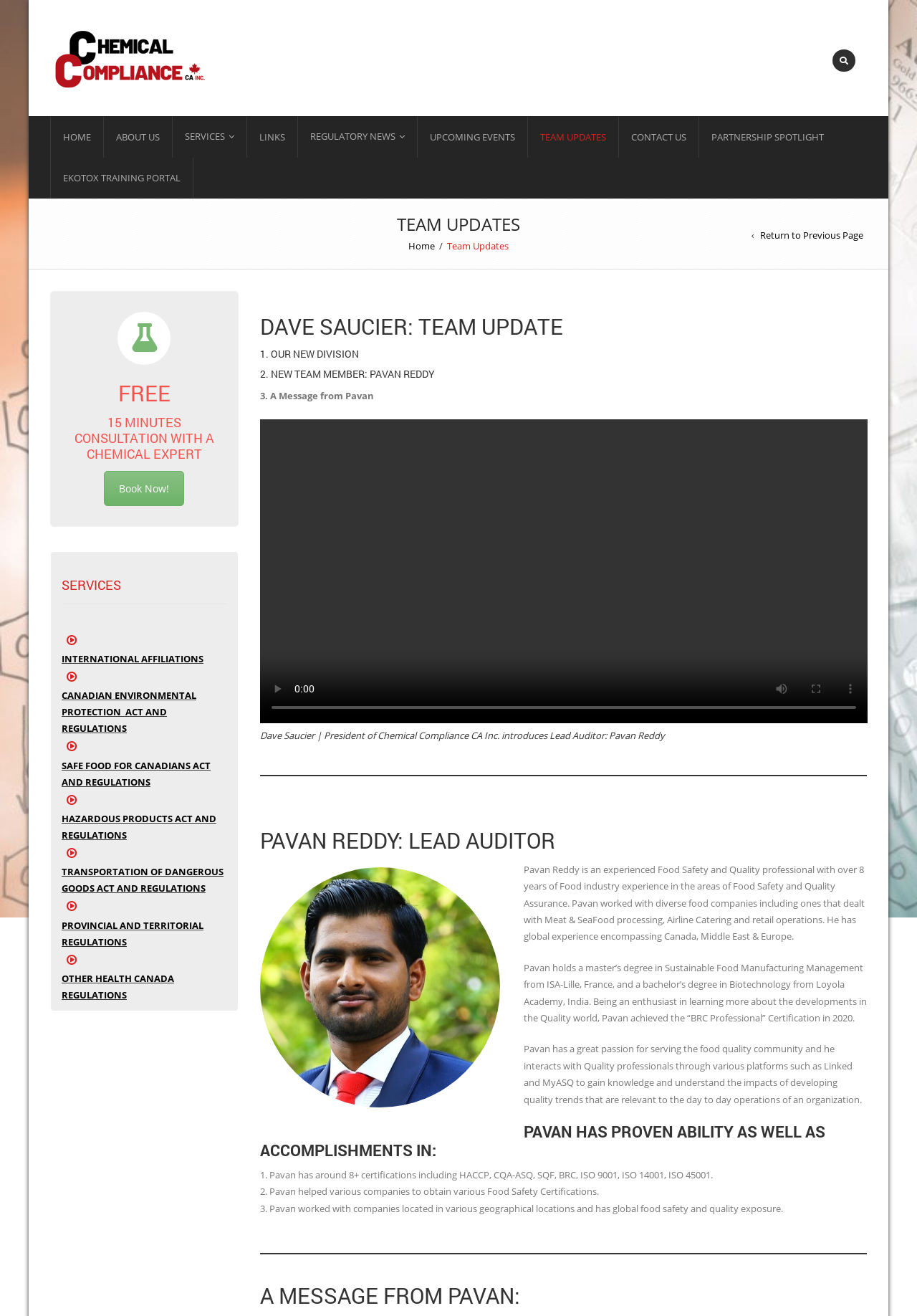What is Pavan Reddy's profession?
Answer the question with as much detail as possible.

I found the answer by looking at the heading 'PAVAN REDDY: LEAD AUDITOR' which is a subheading on the webpage.